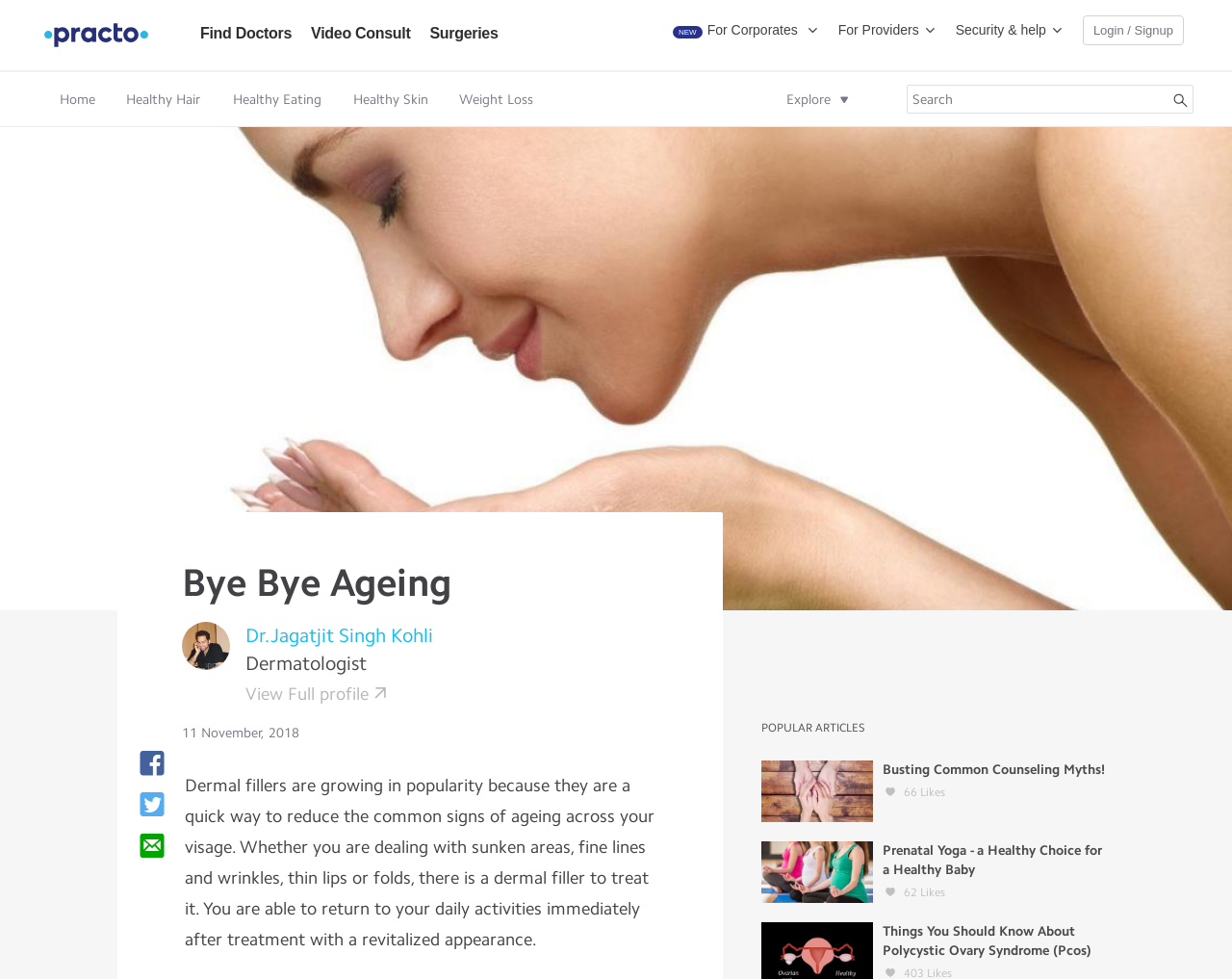Locate the UI element described by Surgeries and provide its bounding box coordinates. Use the format (top-left x, top-left y, bottom-right x, bottom-right y) with all values as floating point numbers between 0 and 1.

[0.349, 0.025, 0.404, 0.044]